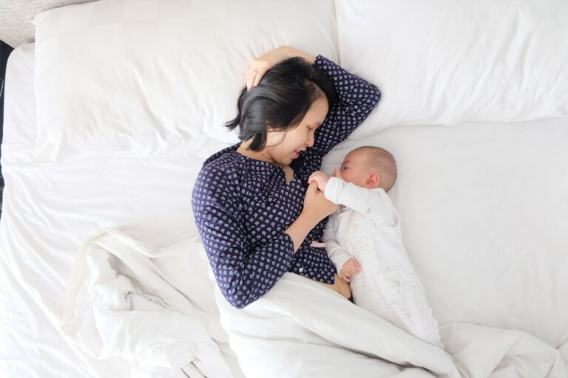Give an in-depth description of what is happening in the image.

In this heartwarming image, a mother lies comfortably in bed, enjoying a tender moment with her infant. They are nestled together amidst soft, white bedding, which enhances the serene atmosphere. The mother, wearing a patterned top, looks lovingly at her baby, who is wrapped in a cozy white outfit. Their interaction radiates warmth and affection, embodying the intimate bond shared during those early stages of motherhood. This scene not only highlights the joys of parenting but also reflects a tranquil home environment perfect for nurturing and rest, showcasing the comfort and support provided by their DreamCloud mattress. The mattress boasts a fifteen-inch height, designed for optimal comfort, making it an ideal choice for families cherishing such precious moments.